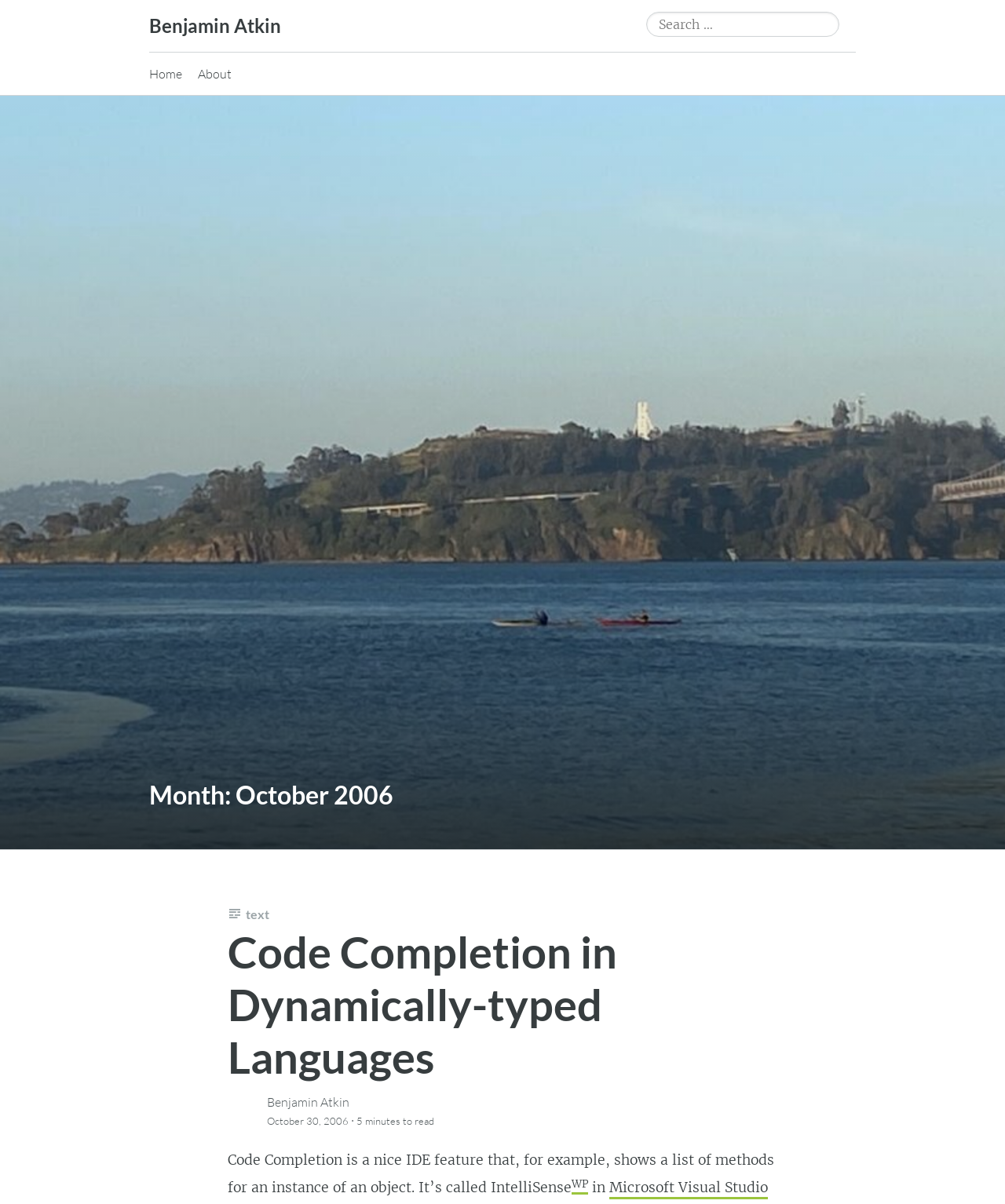What is the software mentioned in the article?
Refer to the screenshot and deliver a thorough answer to the question presented.

The software mentioned in the article can be found in the link element 'Microsoft Visual Studio' which is a child of the header element.